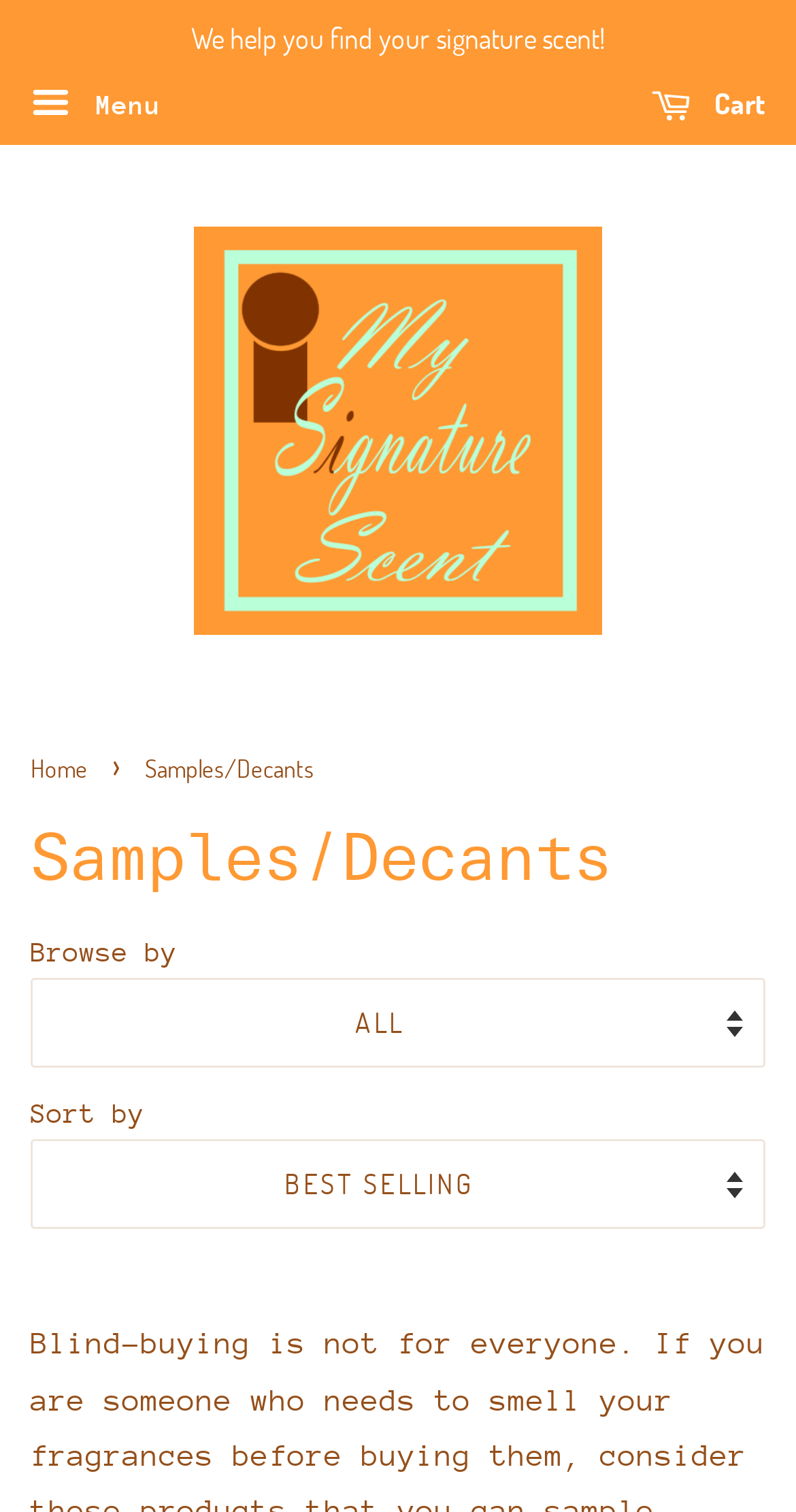Generate an in-depth caption that captures all aspects of the webpage.

The webpage is about finding a signature scent, with a focus on sampling fragrances before buying. At the top, there is a header with the title "Samples/Decants – My Signature Scent" and a menu button on the left, which is not expanded. On the right side of the header, there is a link to the cart. 

Below the header, there is a prominent link to "My Signature Scent" with an accompanying image, taking up a significant portion of the top section. 

Underneath, there is a navigation section with breadcrumbs, showing the path from "Home" to "Samples/Decants". 

The main content area is divided into sections, with a heading "Samples/Decants" at the top. There are two dropdown menus, one for "Browse by" and another for "Sort by", allowing users to filter and organize the content. The "Browse by" dropdown is located above the "Sort by" dropdown, and both are positioned near the top of the main content area.